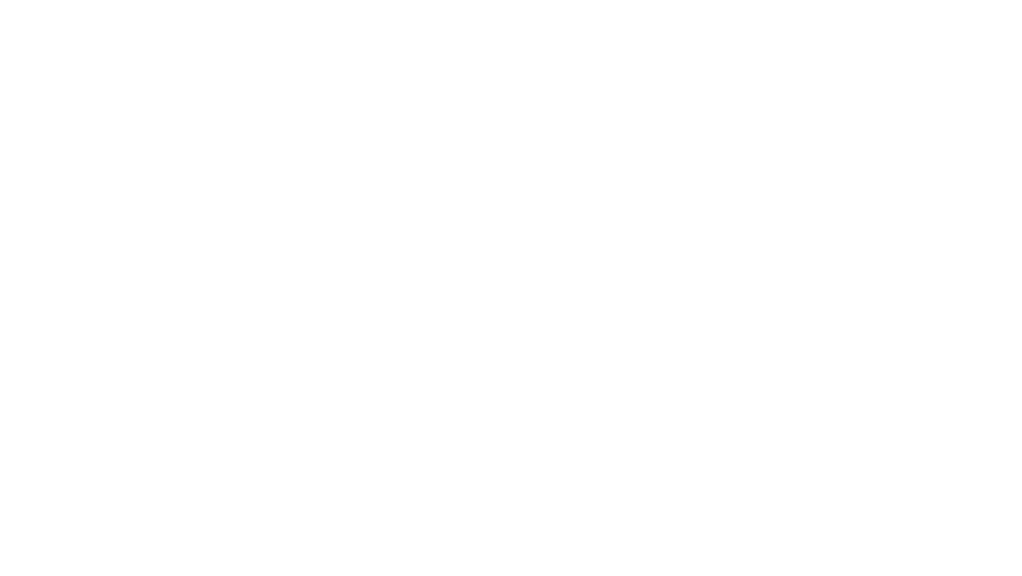Answer succinctly with a single word or phrase:
What is the expected outcome of the photography experience?

Emotional uplift and confidence